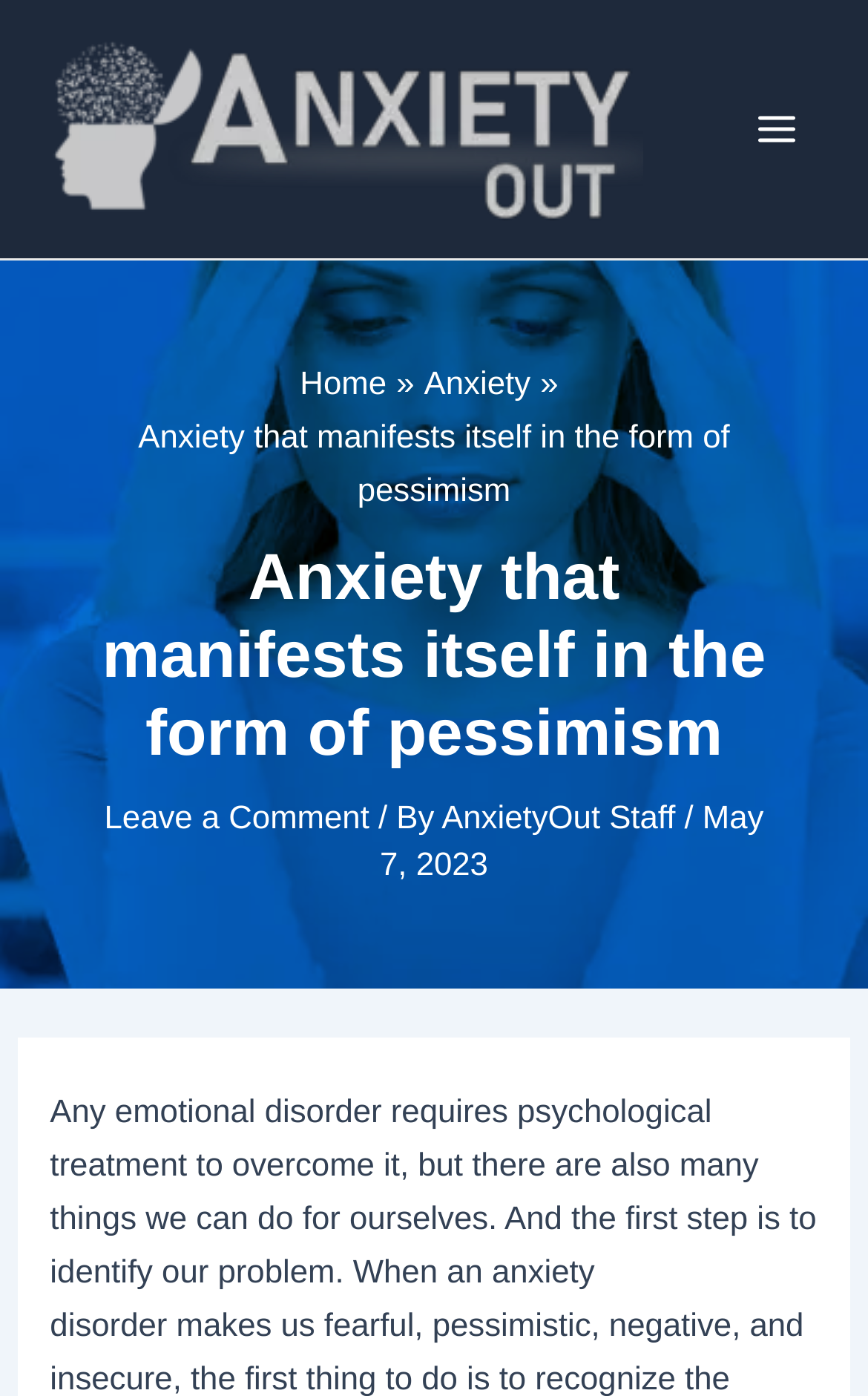Please extract and provide the main headline of the webpage.

Anxiety that manifests itself in the form of pessimism